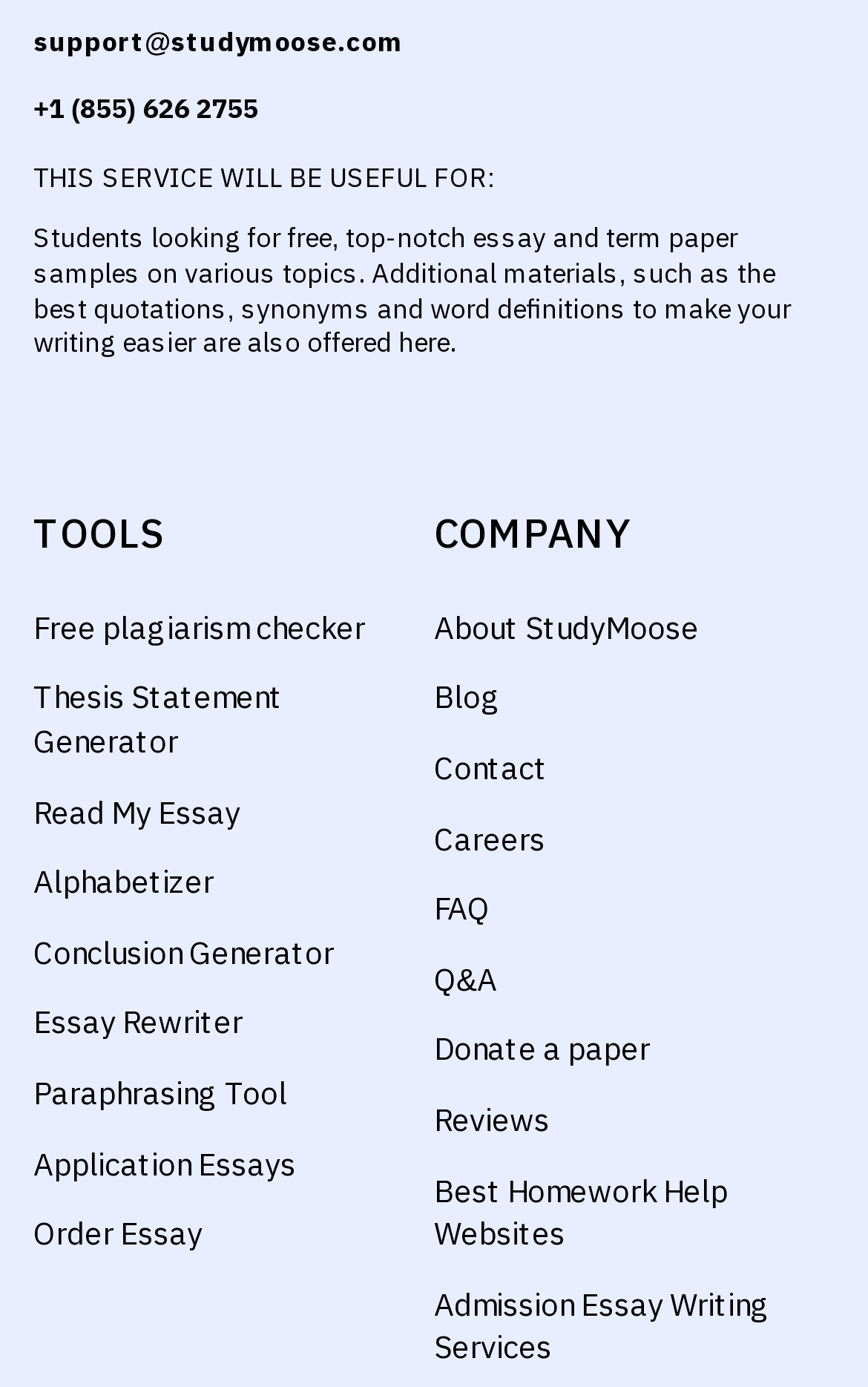What is the purpose of the website?
Please answer the question with as much detail and depth as you can.

The purpose of the website can be inferred from the static text element that says 'THIS SERVICE WILL BE USEFUL FOR: Students looking for free, top-notch essay and term paper samples on various topics.' This suggests that the website provides essay and term paper samples to students.